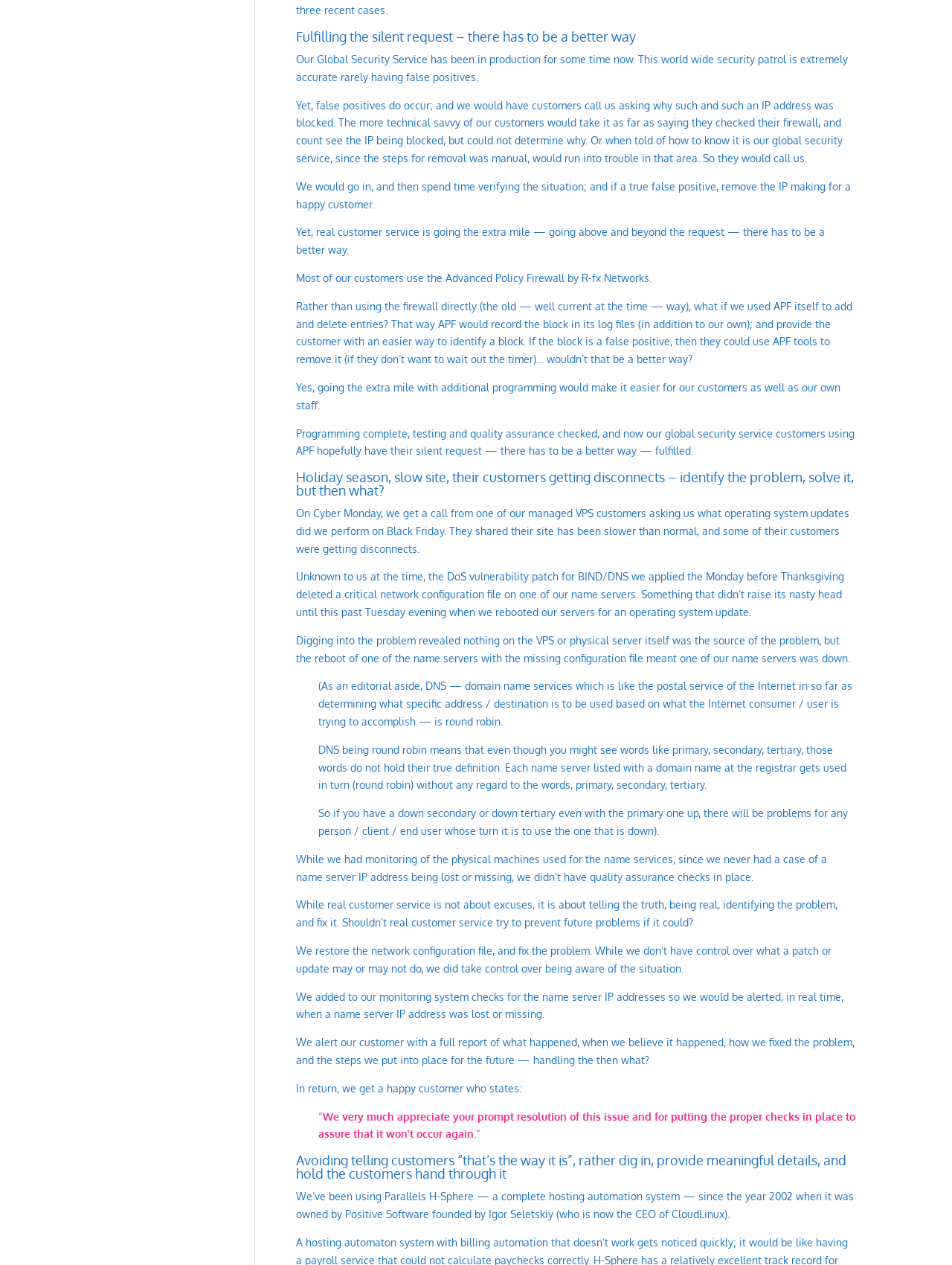Please specify the bounding box coordinates in the format (top-left x, top-left y, bottom-right x, bottom-right y), with all values as floating point numbers between 0 and 1. Identify the bounding box of the UI element described by: managed VPS

[0.555, 0.401, 0.623, 0.411]